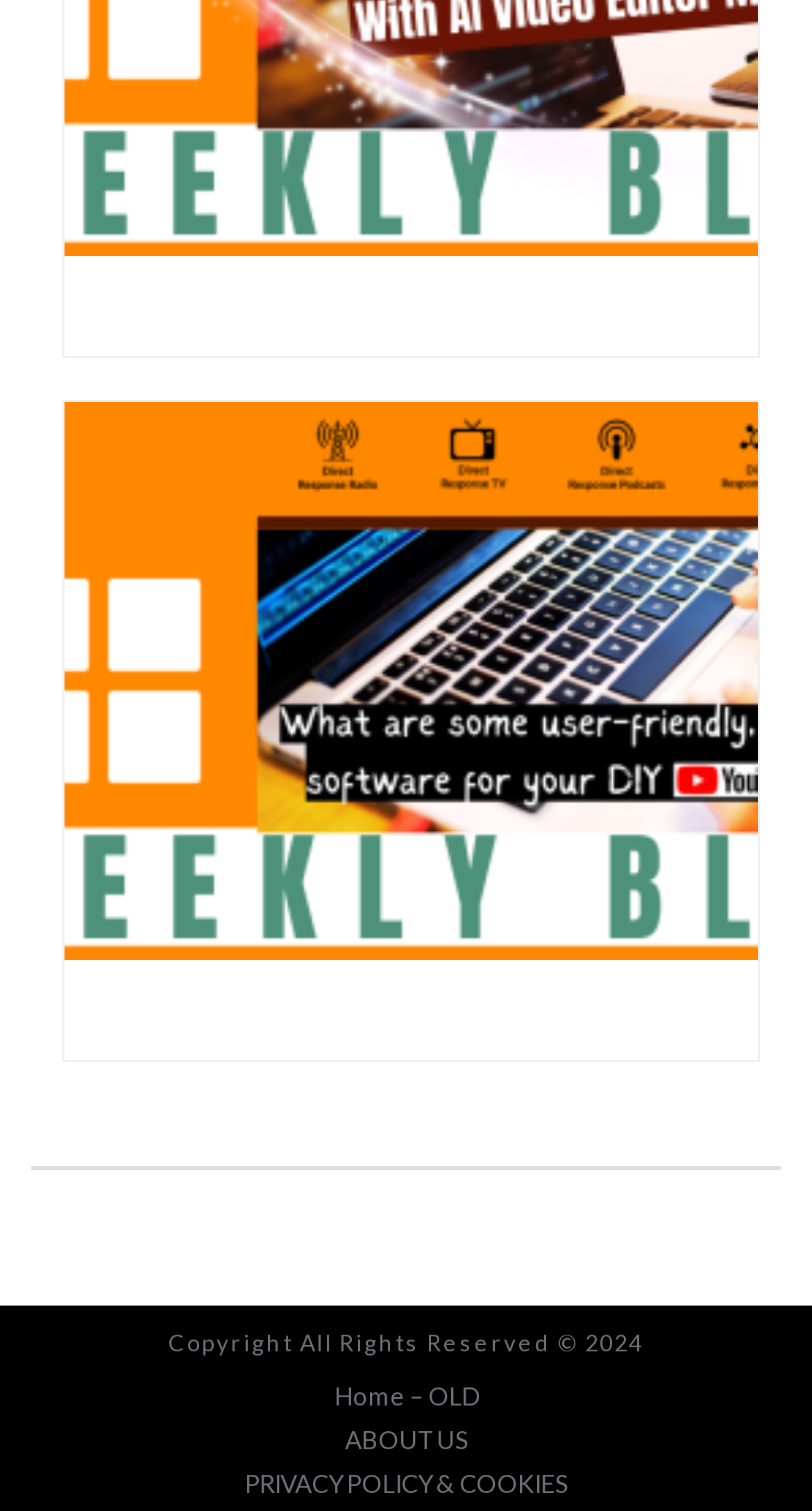How many images are on the webpage?
Using the visual information from the image, give a one-word or short-phrase answer.

1